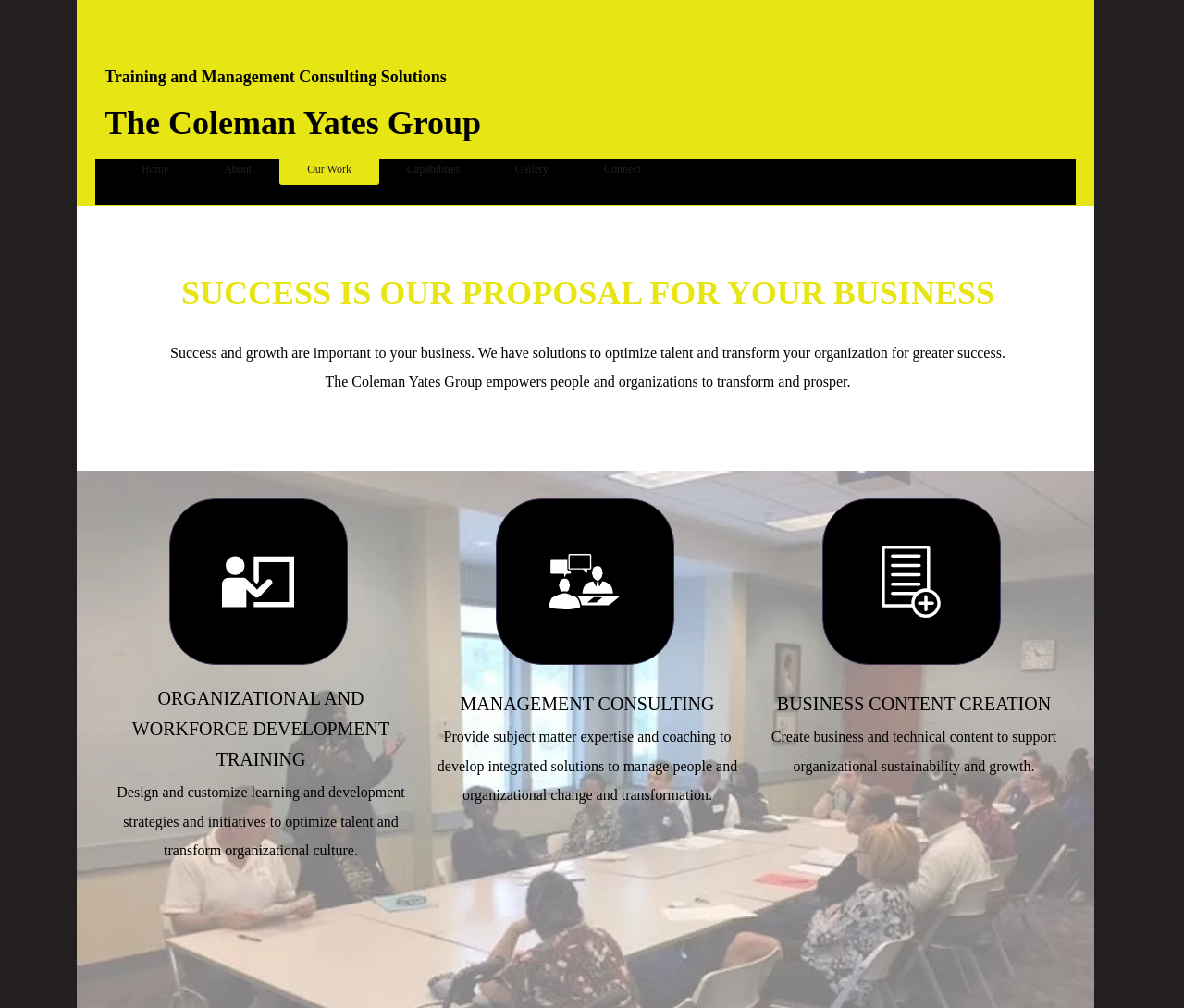What services does the company offer?
Kindly answer the question with as much detail as you can.

I found the services offered by the company by looking at the heading elements with the texts 'ORGANIZATIONAL AND WORKFORCE DEVELOPMENT TRAINING', 'MANAGEMENT CONSULTING', and 'BUSINESS CONTENT CREATION' which are located at [0.088, 0.677, 0.352, 0.768], [0.364, 0.683, 0.628, 0.713], and [0.64, 0.683, 0.904, 0.713] respectively. These suggest that the company offers training, consulting, and content creation services.